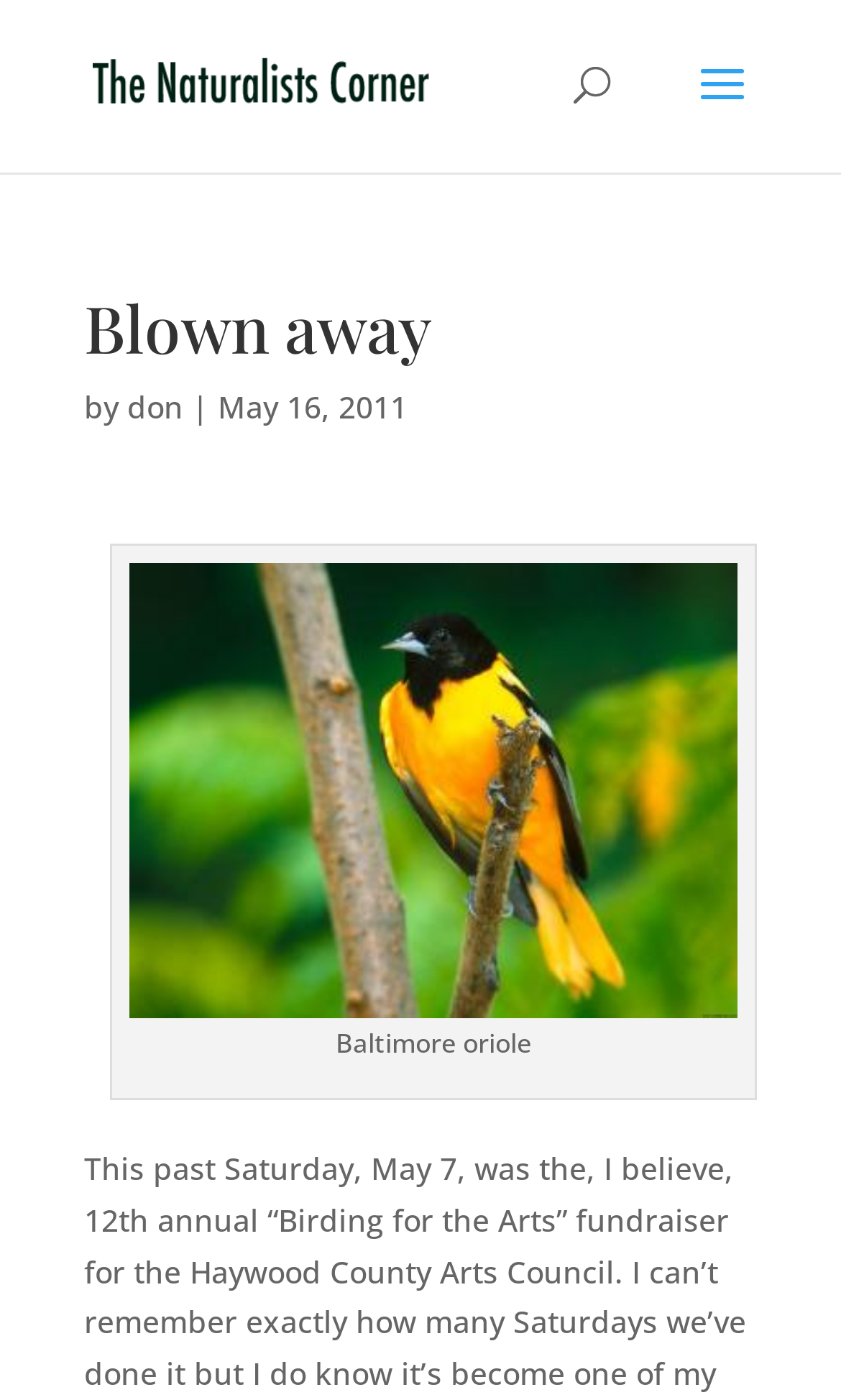Who wrote the article?
Can you give a detailed and elaborate answer to the question?

The author of the article can be found in the middle of the webpage, where it says 'by don' in a static text format.